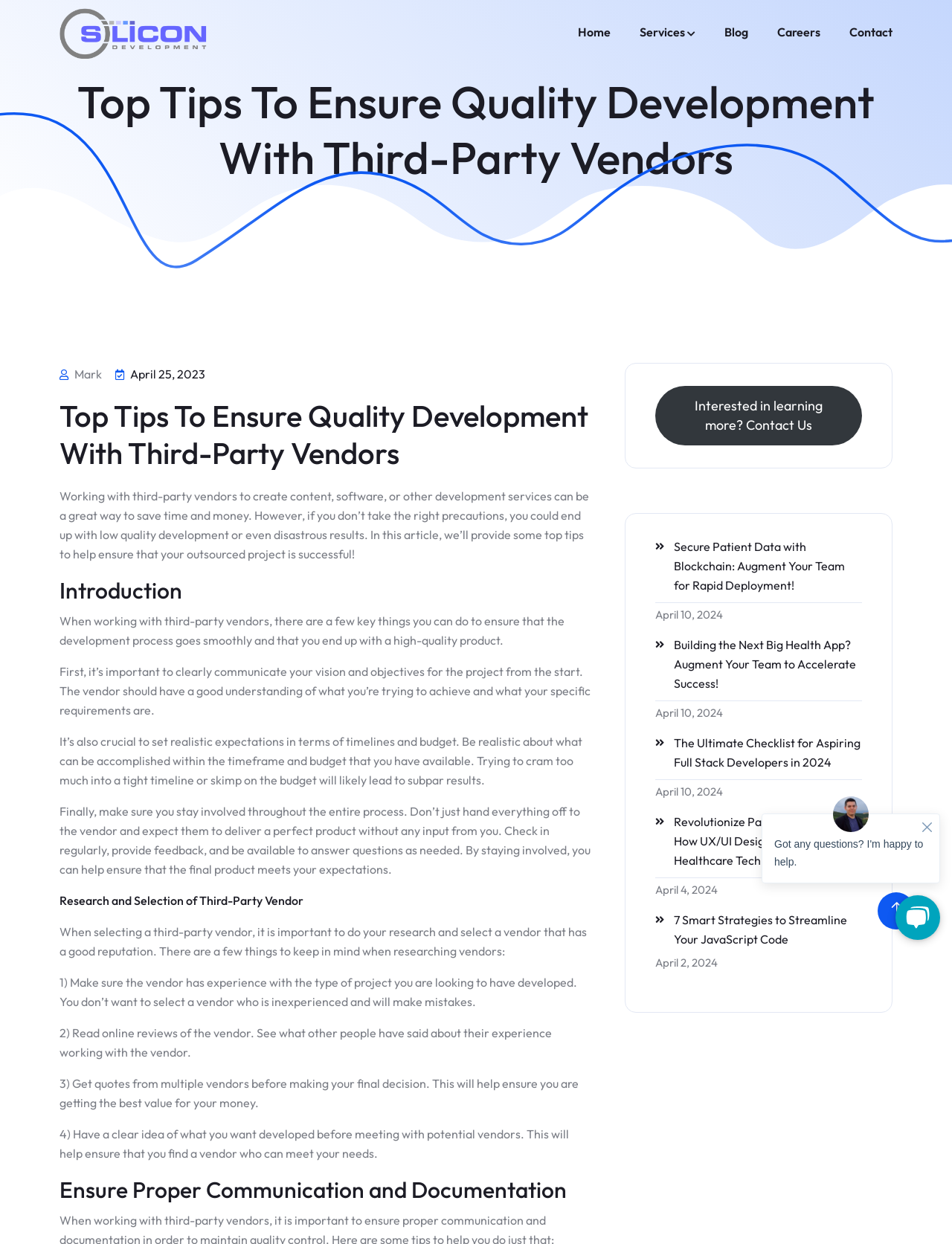Using the webpage screenshot and the element description alt="Silicon Development", determine the bounding box coordinates. Specify the coordinates in the format (top-left x, top-left y, bottom-right x, bottom-right y) with values ranging from 0 to 1.

[0.062, 0.006, 0.219, 0.047]